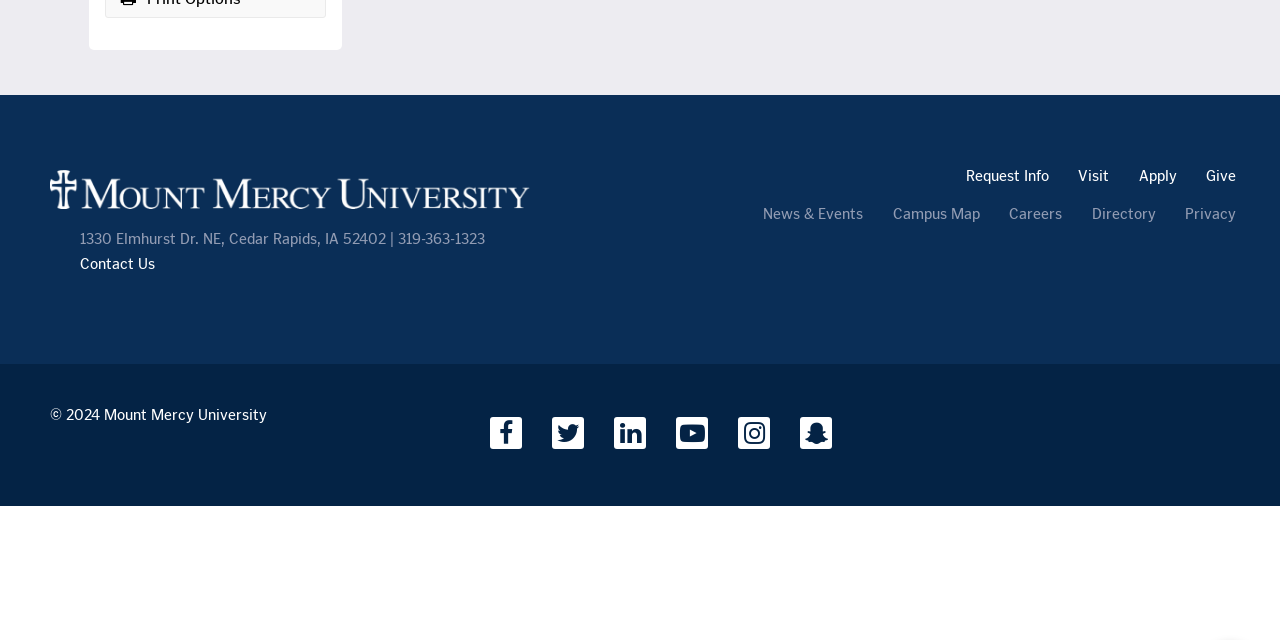For the following element description, predict the bounding box coordinates in the format (top-left x, top-left y, bottom-right x, bottom-right y). All values should be floating point numbers between 0 and 1. Description: Instagram

[0.577, 0.651, 0.602, 0.701]